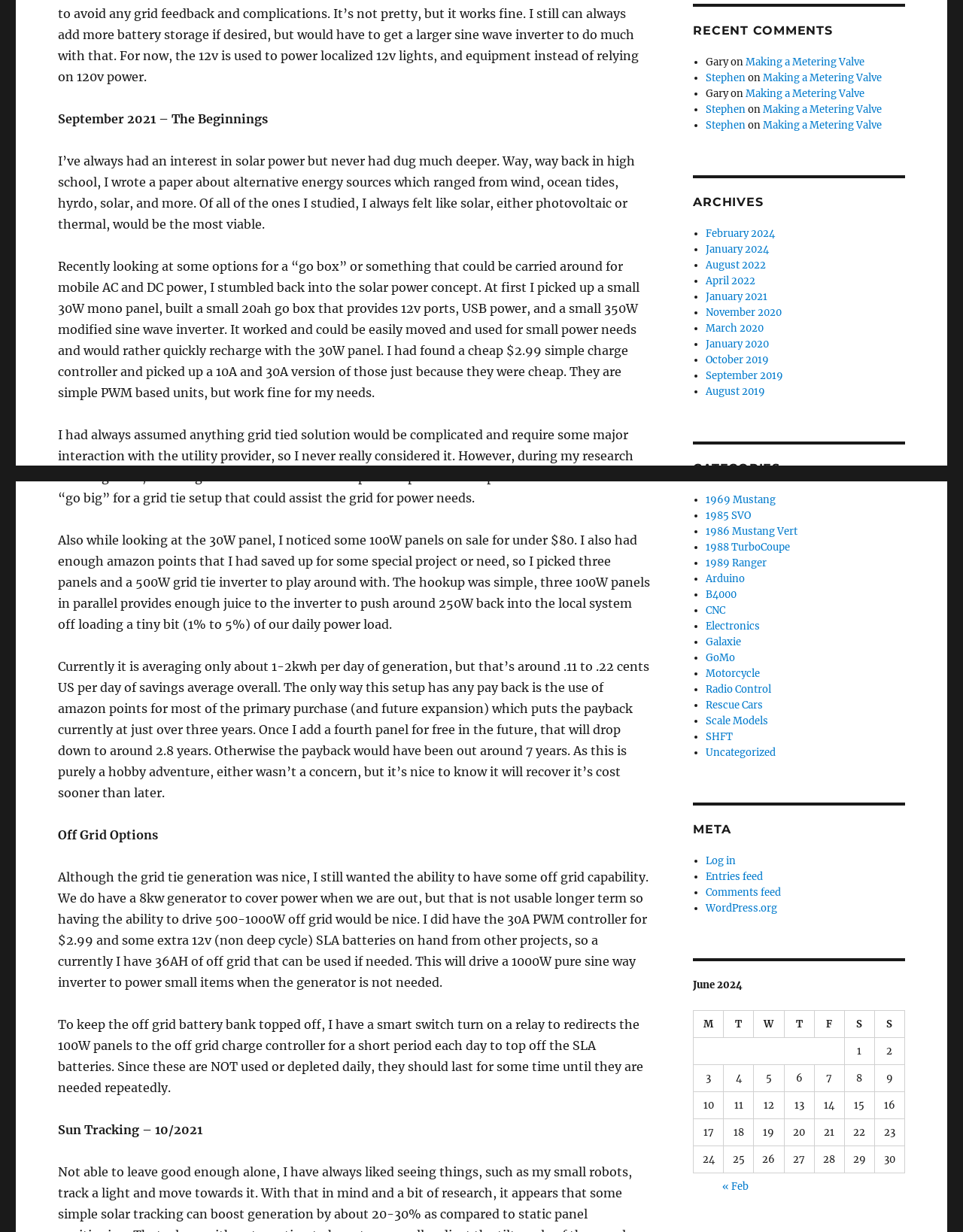Determine the bounding box coordinates of the UI element described below. Use the format (top-left x, top-left y, bottom-right x, bottom-right y) with floating point numbers between 0 and 1: Making a Metering Valve

[0.792, 0.096, 0.915, 0.107]